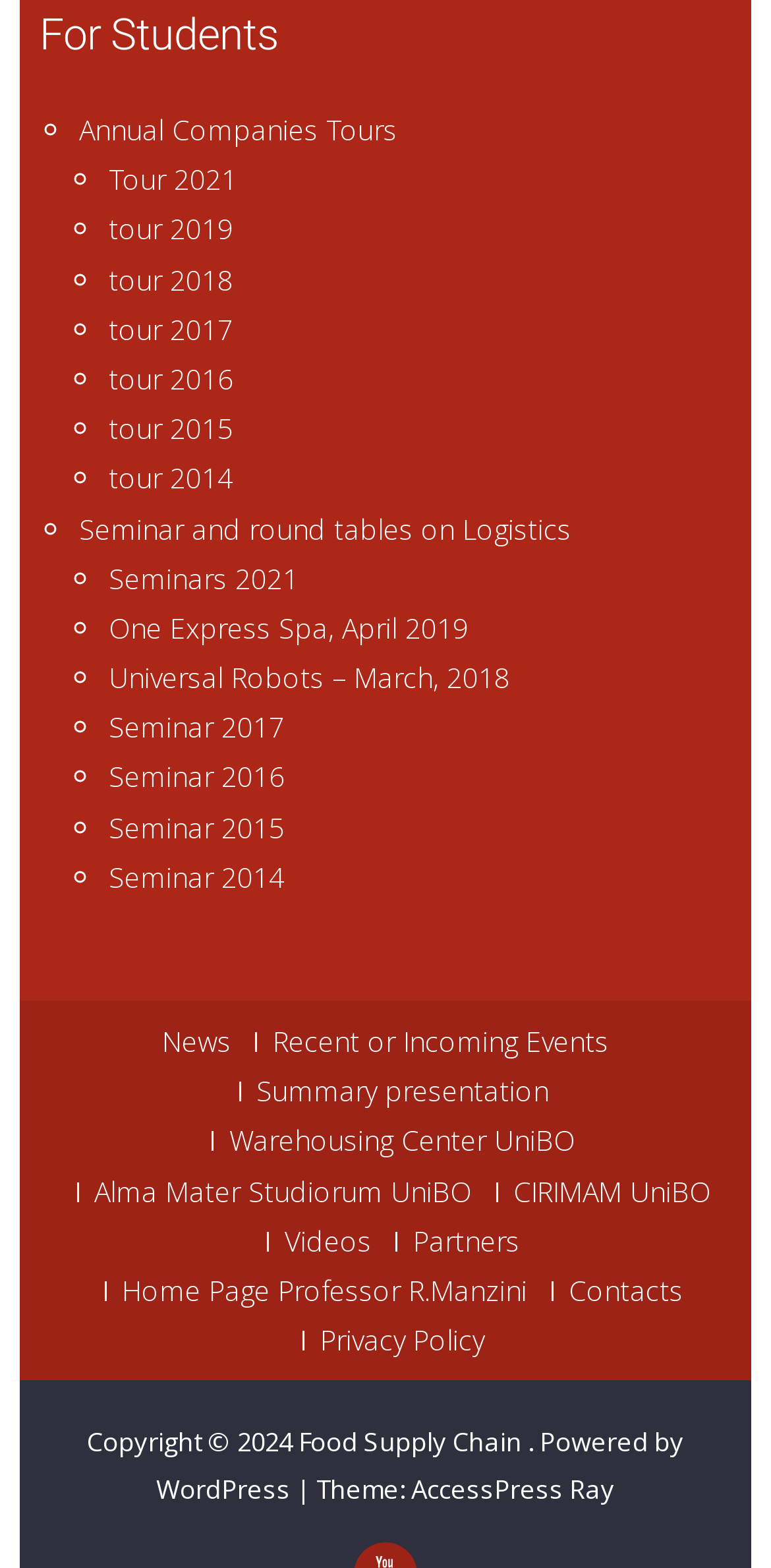What is the copyright year?
Using the image, give a concise answer in the form of a single word or short phrase.

2024